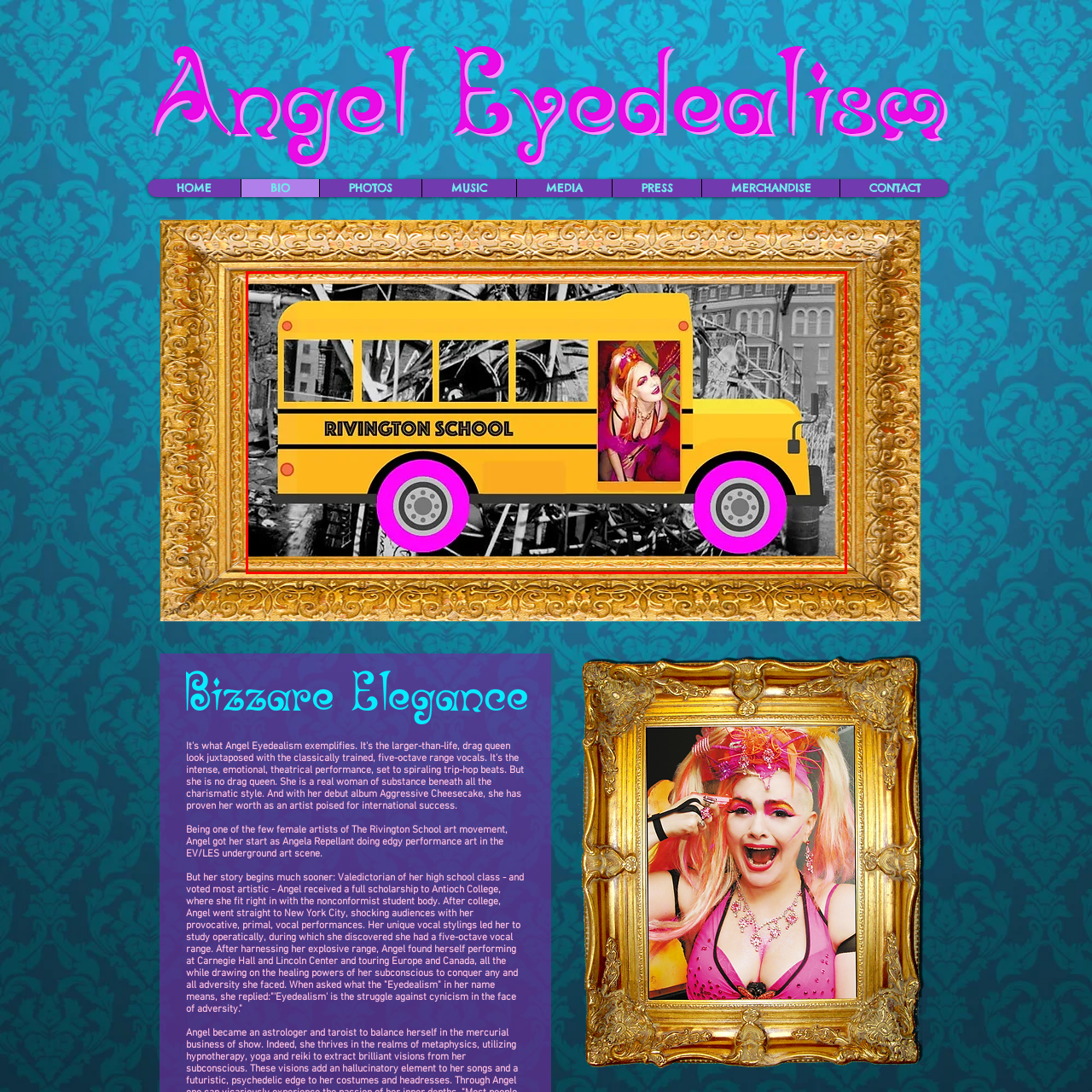What color is the female figure's attire?
Observe the image within the red bounding box and formulate a detailed response using the visual elements present.

Within a window of the bus, a charismatic female figure is depicted, dressed in bold pink attire, showcasing a playful yet edgy persona that reflects the avant-garde spirit of the art scene.